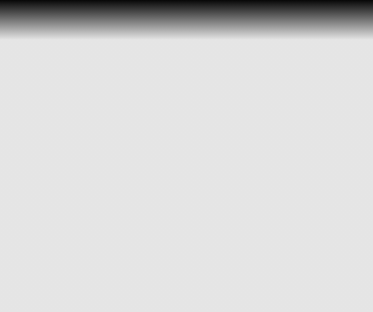Answer the question below in one word or phrase:
Who is the renowned artist associated with the item?

Rémond - Daguerre